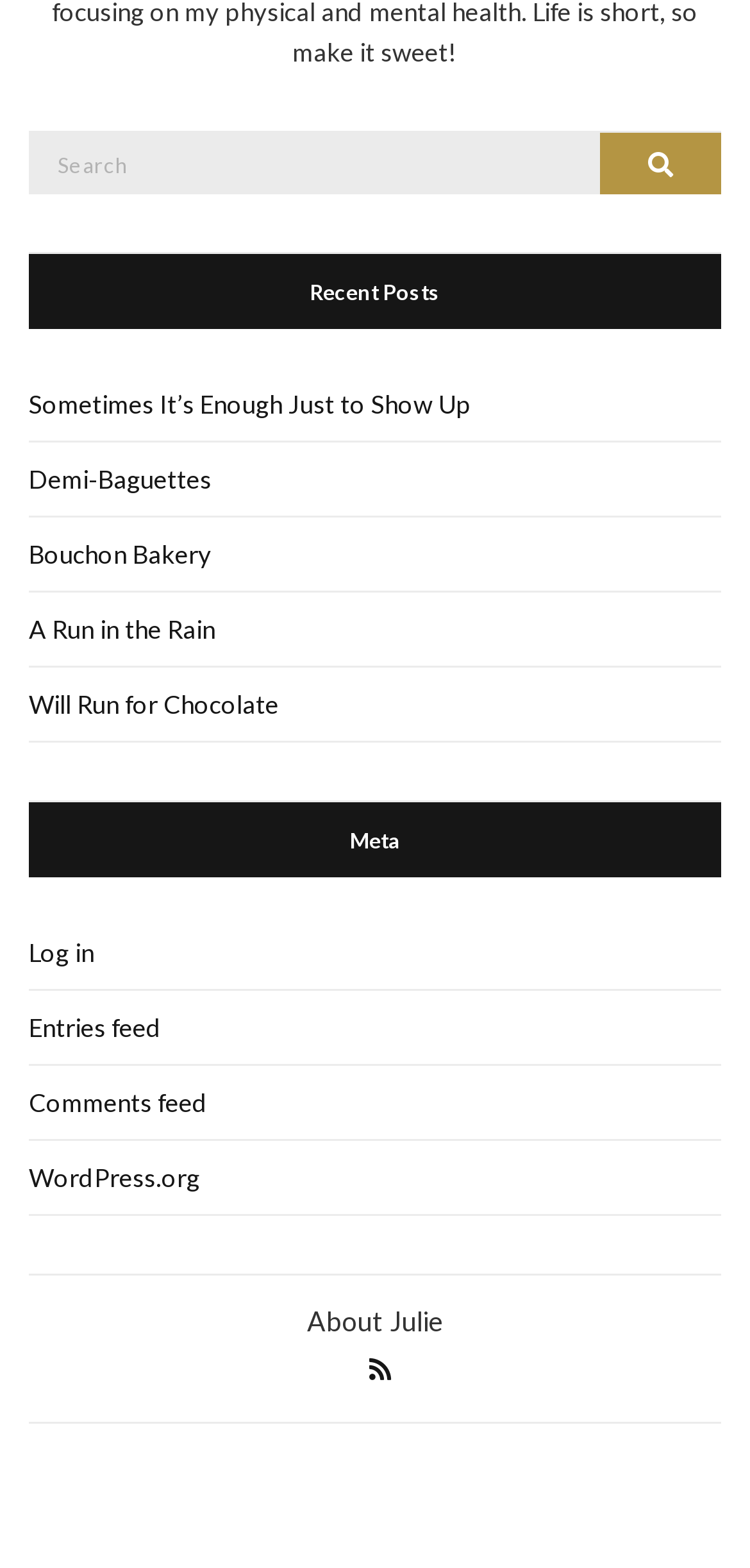What is the category of the 'Meta' section?
Respond to the question with a single word or phrase according to the image.

Links to website features